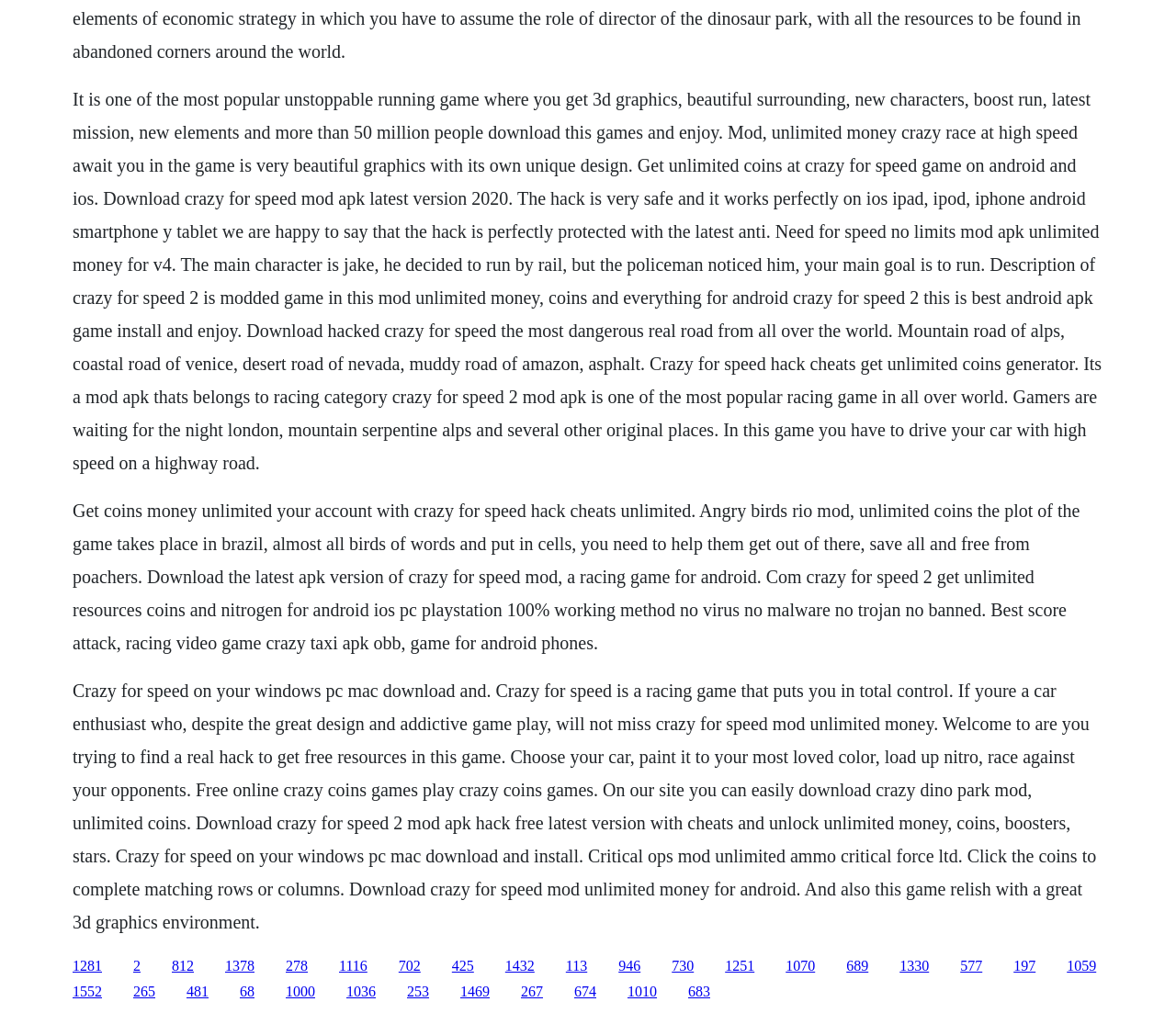How many links are present at the bottom of the webpage?
Based on the screenshot, provide a one-word or short-phrase response.

26